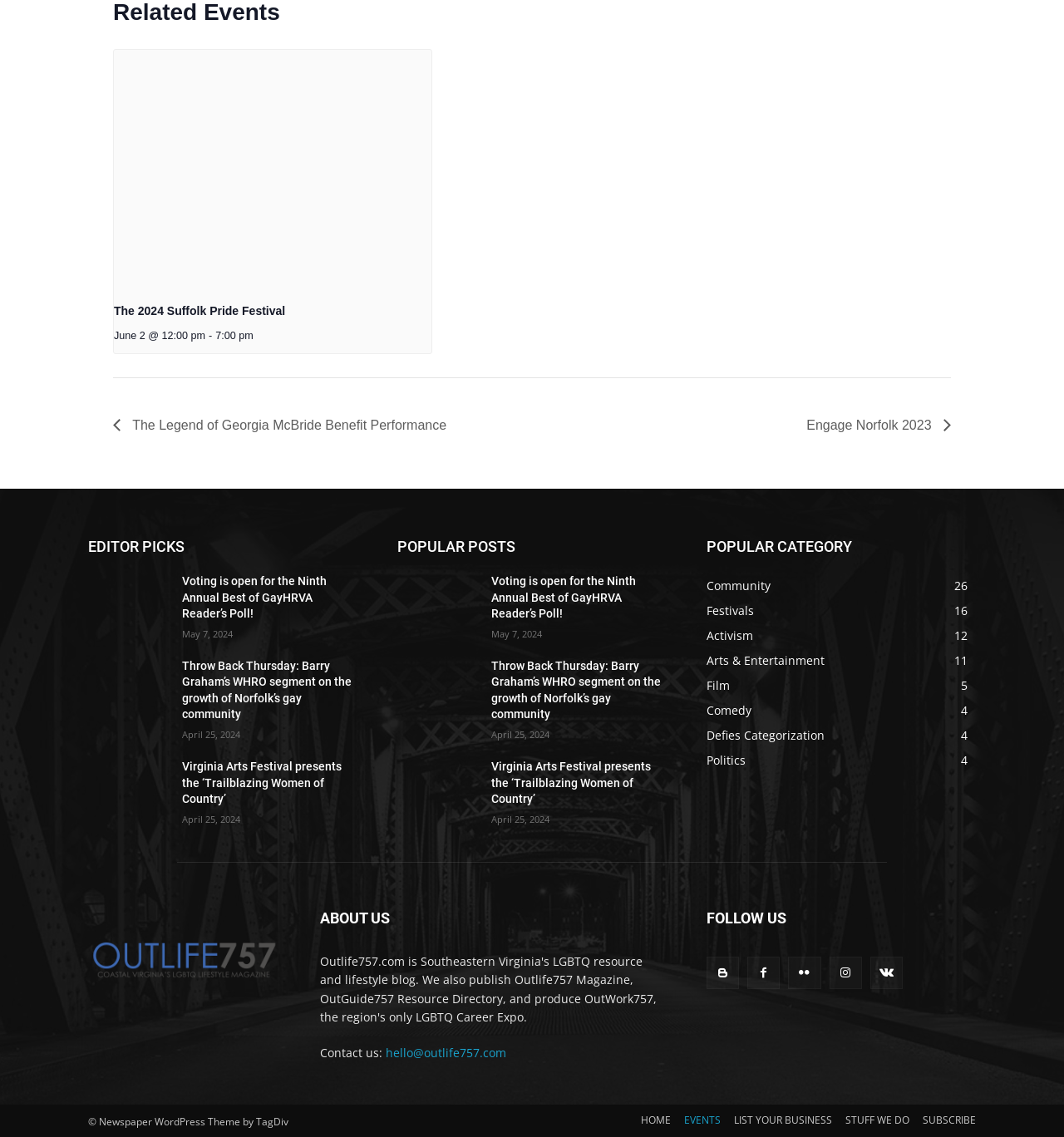Select the bounding box coordinates of the element I need to click to carry out the following instruction: "Click on the NEWSLETTER link".

None